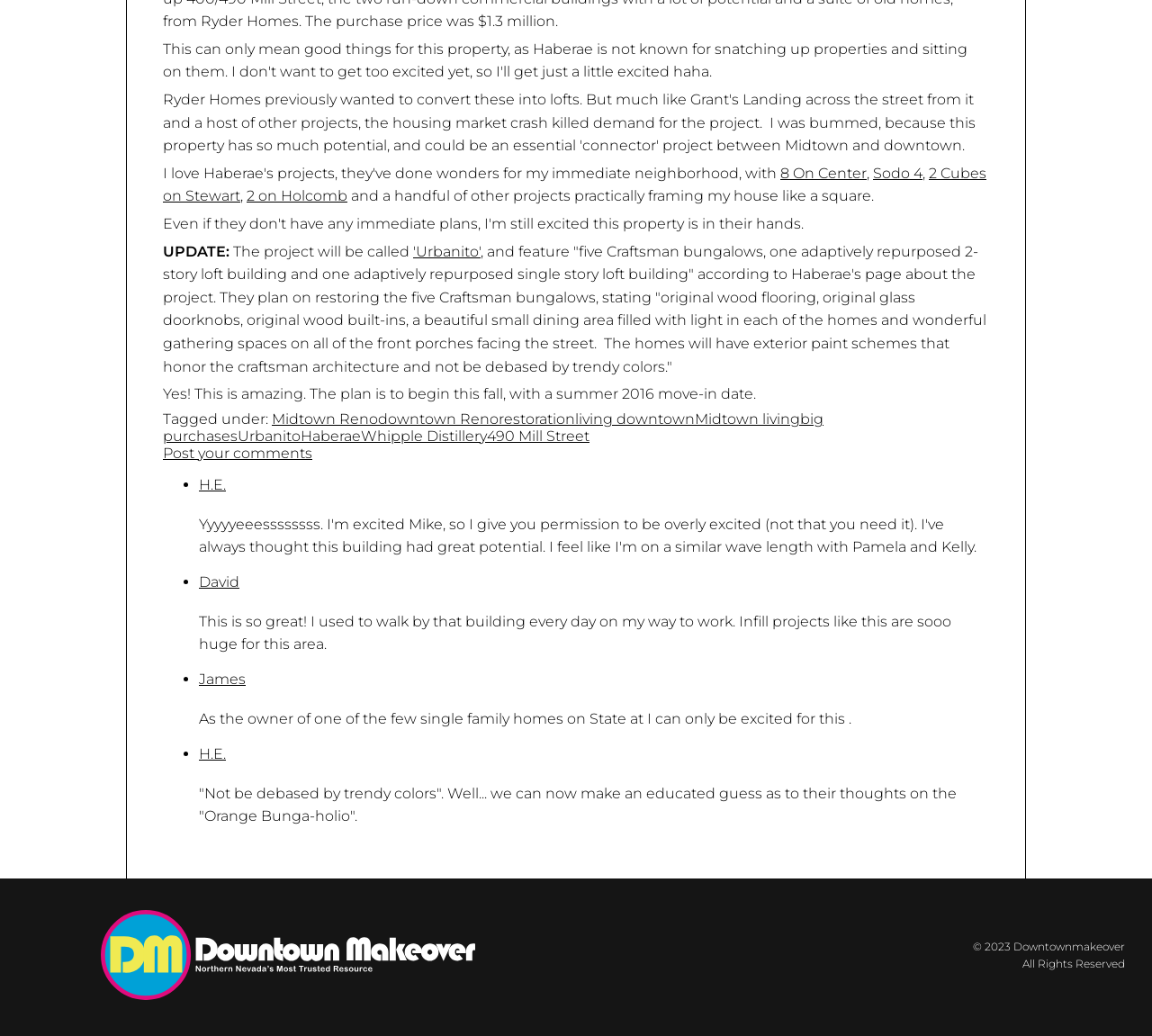Find the coordinates for the bounding box of the element with this description: "James".

[0.173, 0.647, 0.213, 0.664]